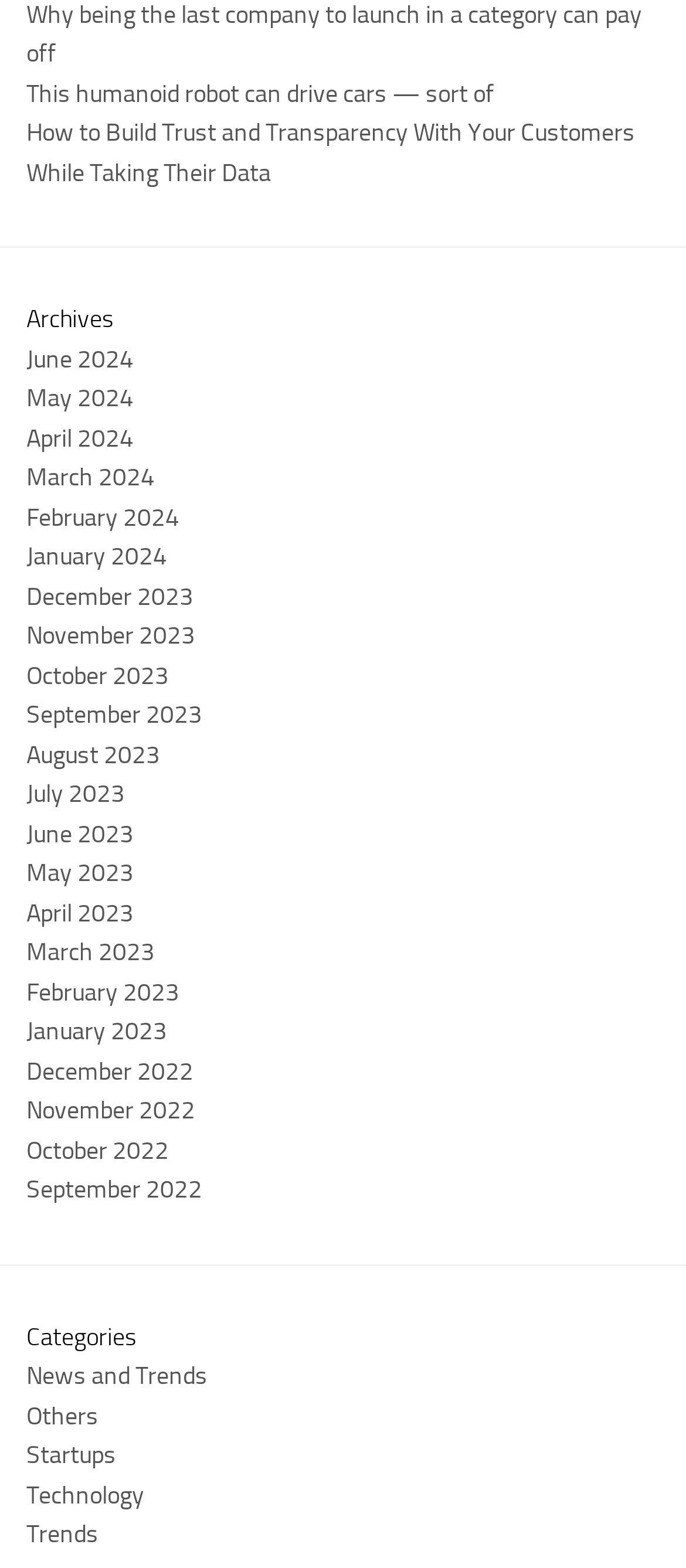Answer the question in one word or a short phrase:
What is the purpose of the links under the 'Categories' heading?

To filter articles by topic